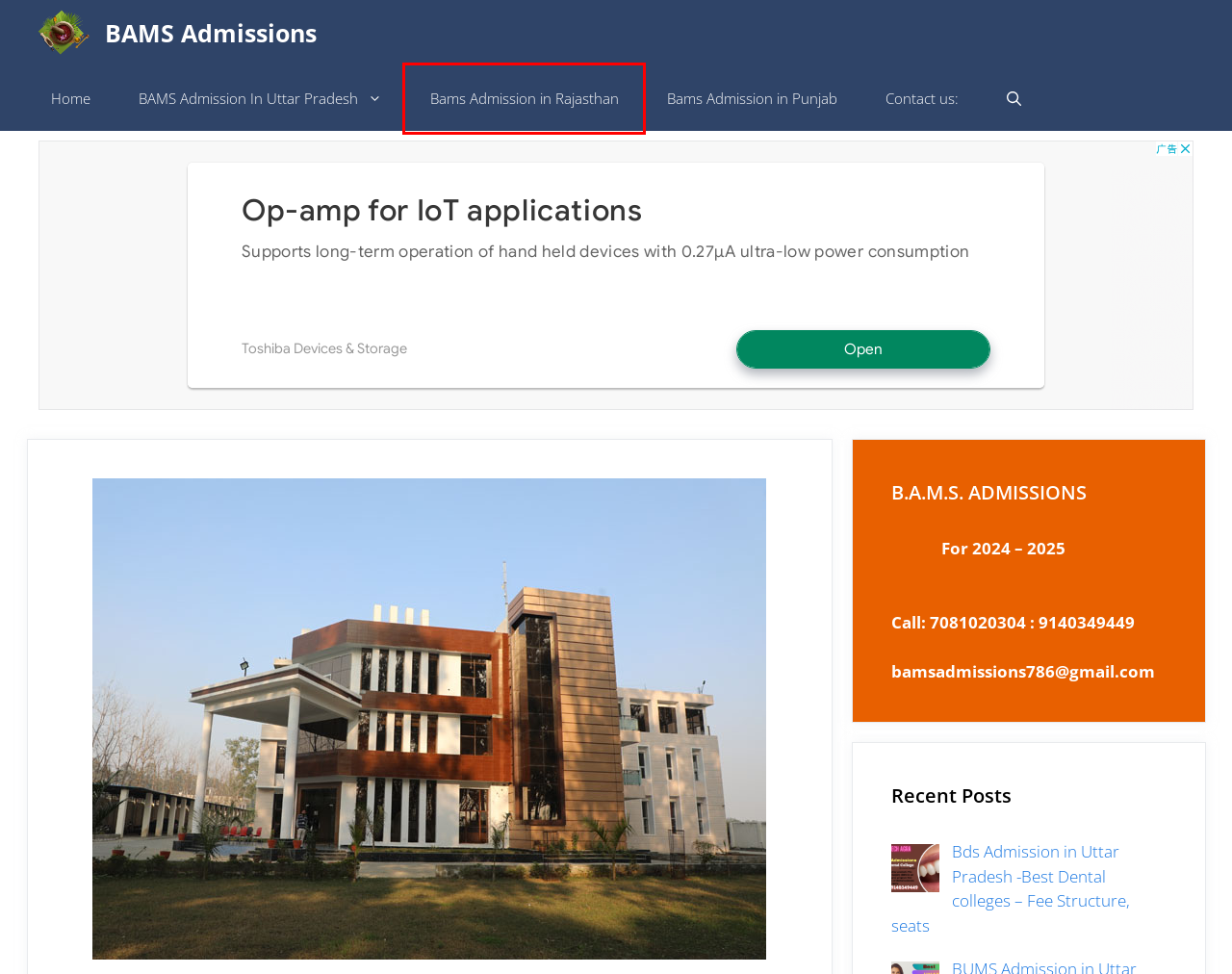A screenshot of a webpage is provided, featuring a red bounding box around a specific UI element. Identify the webpage description that most accurately reflects the new webpage after interacting with the selected element. Here are the candidates:
A. BAMS Admission in Rajasthan 2024 Fees - Structure - Colleges - info
B. BAMS Admission 2024-2025: Procedure - Eligibility - Fees Structure
C. BAMS Admission In Uttar Pradesh: 2024 BAMS College Fees
D. Bds Admission in Uttar Pradesh - Best Dental colleges - Fee Structure - seats
E. Bams Admission in Punjab 2024-2025
F. BHMS Admission in Uttar Pradesh - Best Homeopathic Colleges
G. Contact us: - BAMS Admissions Best Ayurvedic Medical College
H. NEET UG 2024 Results Announced The Long-Awaited Moment Has Arrived

A